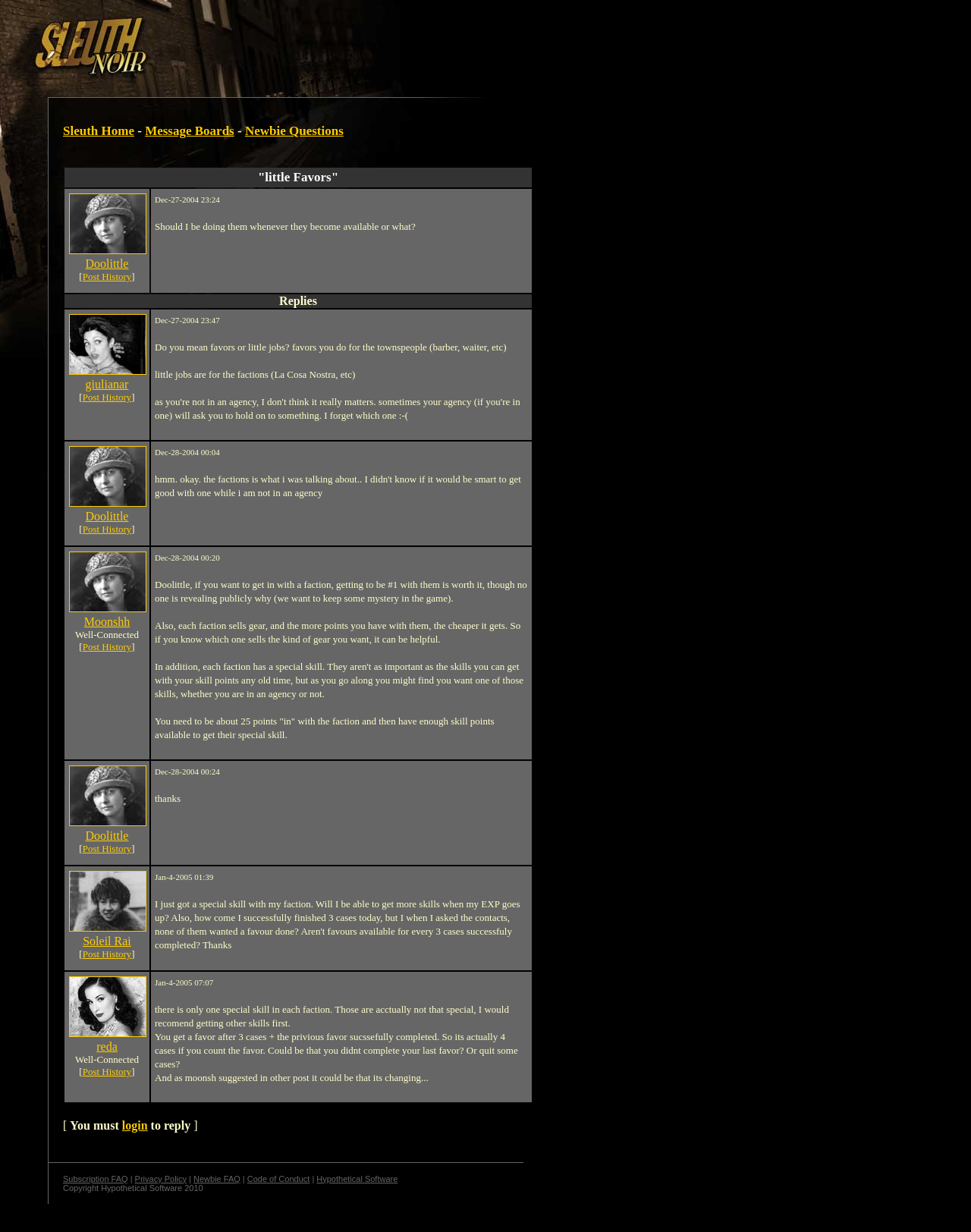Extract the text of the main heading from the webpage.

Sleuth Home - Message Boards - Newbie Questions